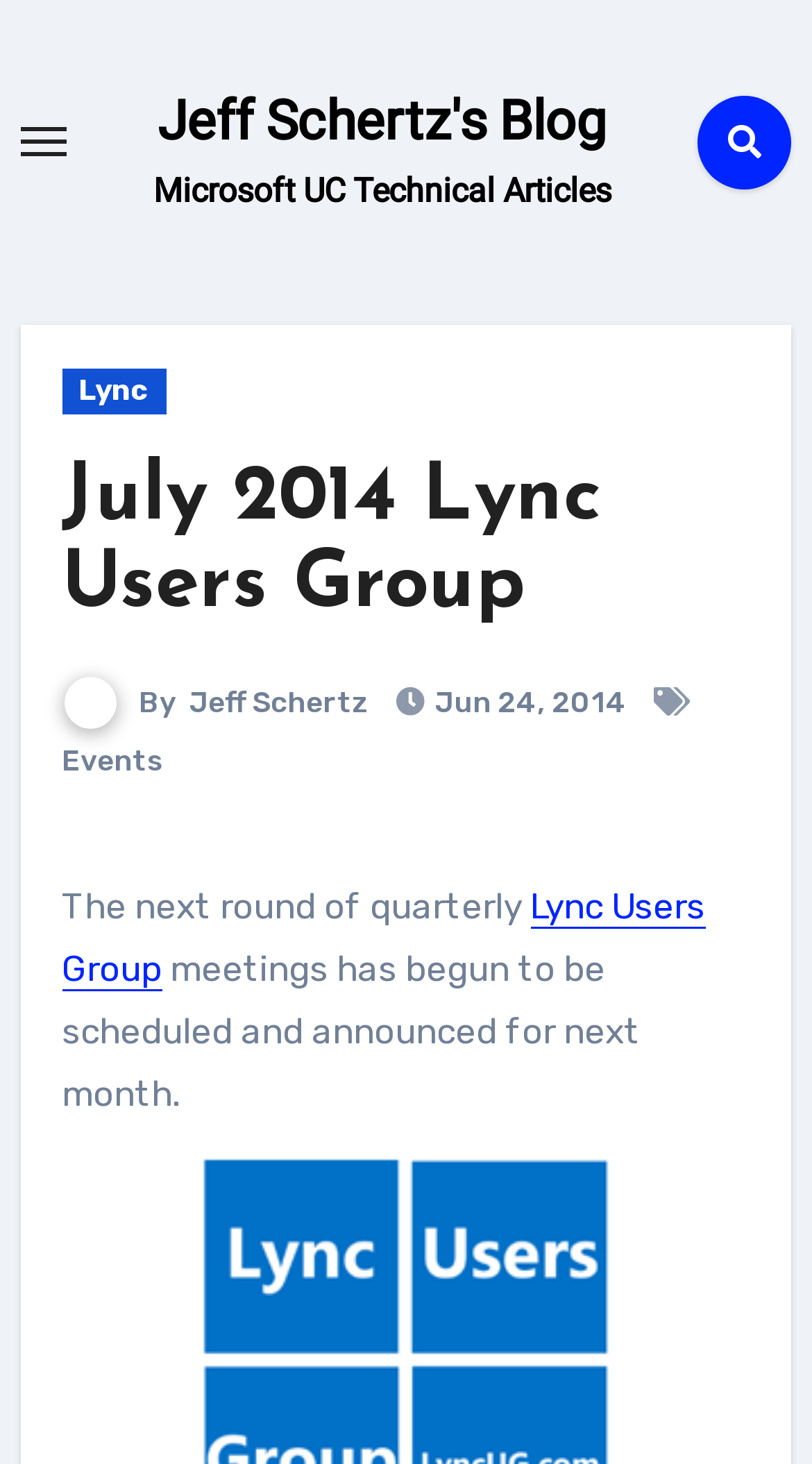Please determine the bounding box coordinates of the element to click on in order to accomplish the following task: "Toggle navigation". Ensure the coordinates are four float numbers ranging from 0 to 1, i.e., [left, top, right, bottom].

[0.025, 0.087, 0.081, 0.107]